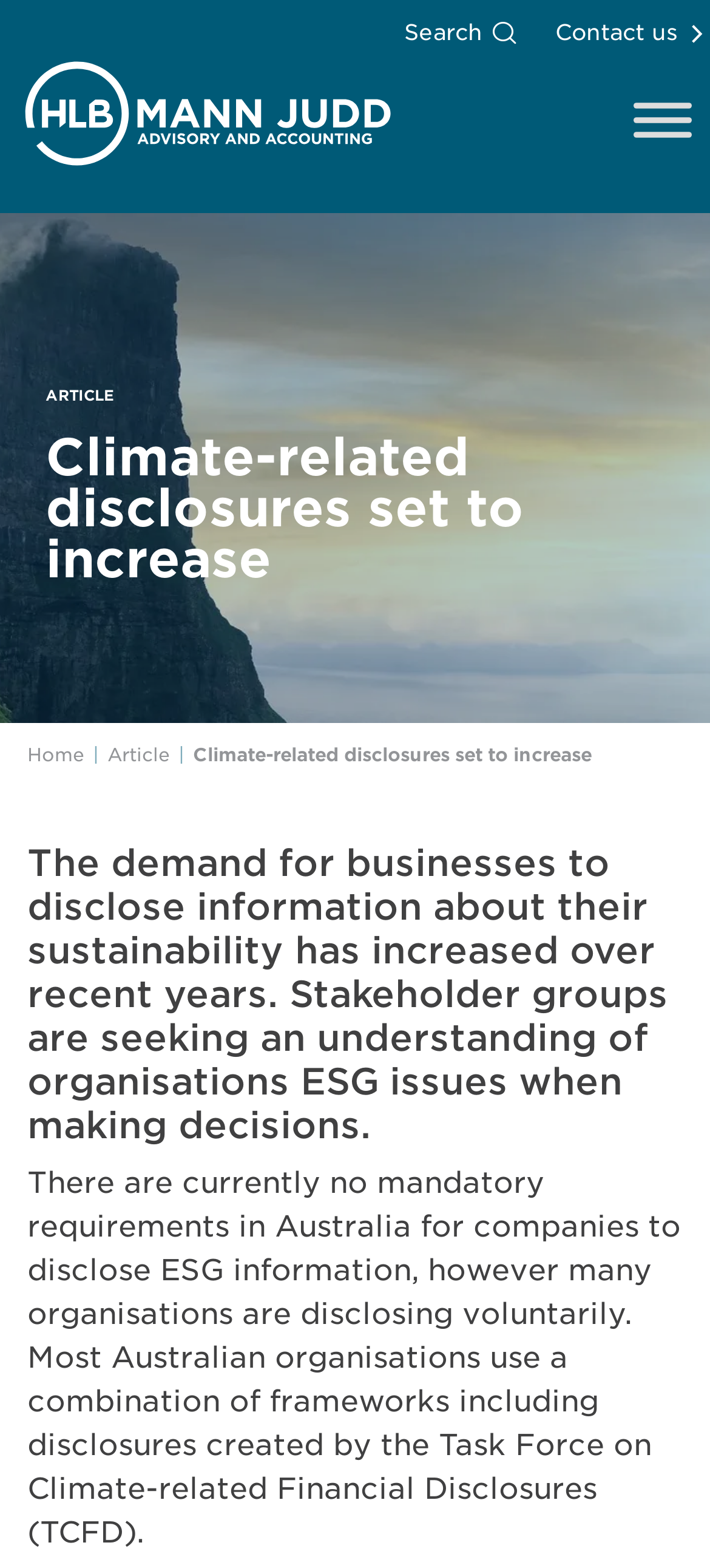Respond to the following question with a brief word or phrase:
What is the name of the company mentioned on the webpage?

HLB Mann Judd